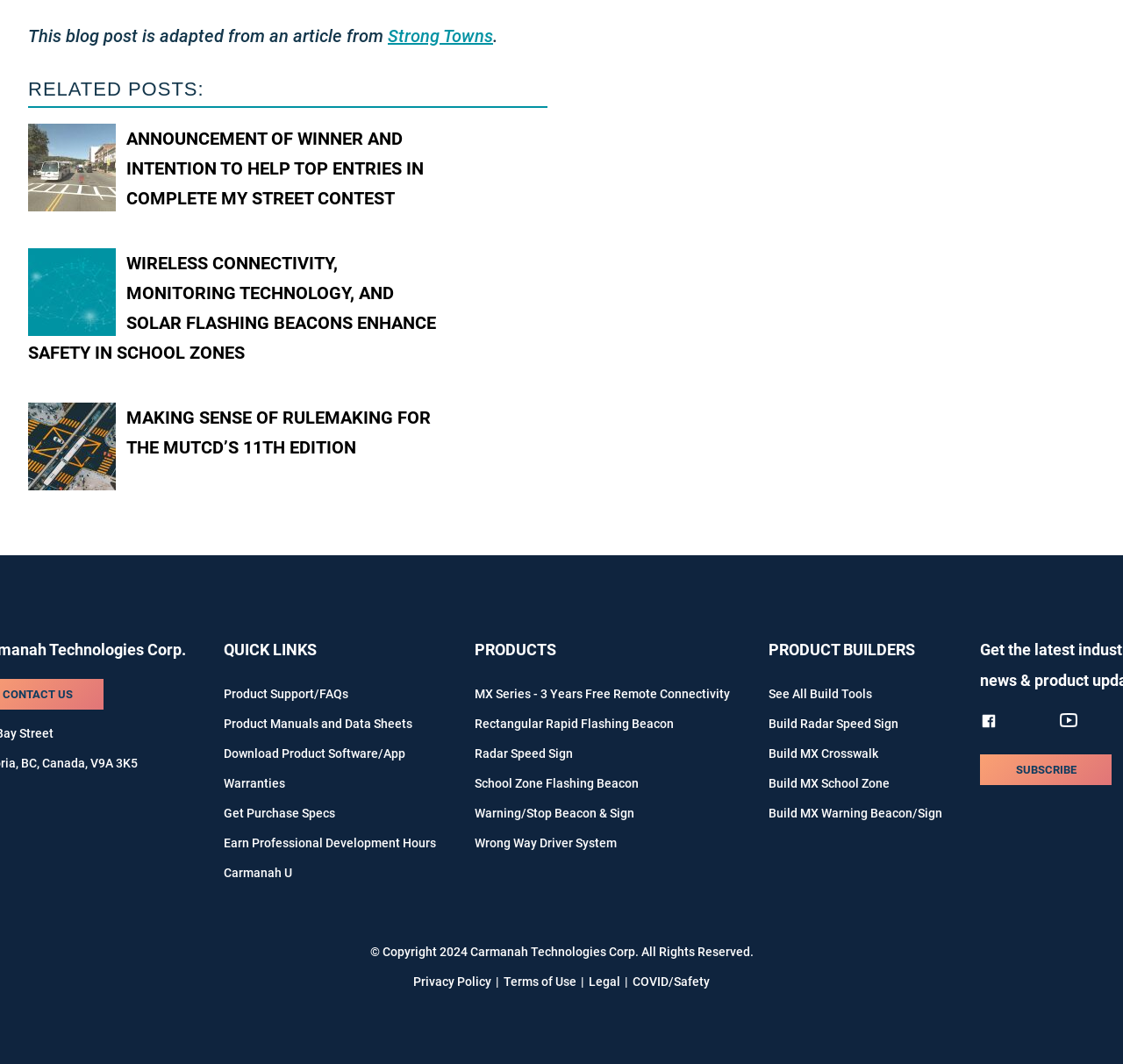What is the purpose of the 'QUICK LINKS' section?
Based on the image, give a one-word or short phrase answer.

To provide quick access to various resources